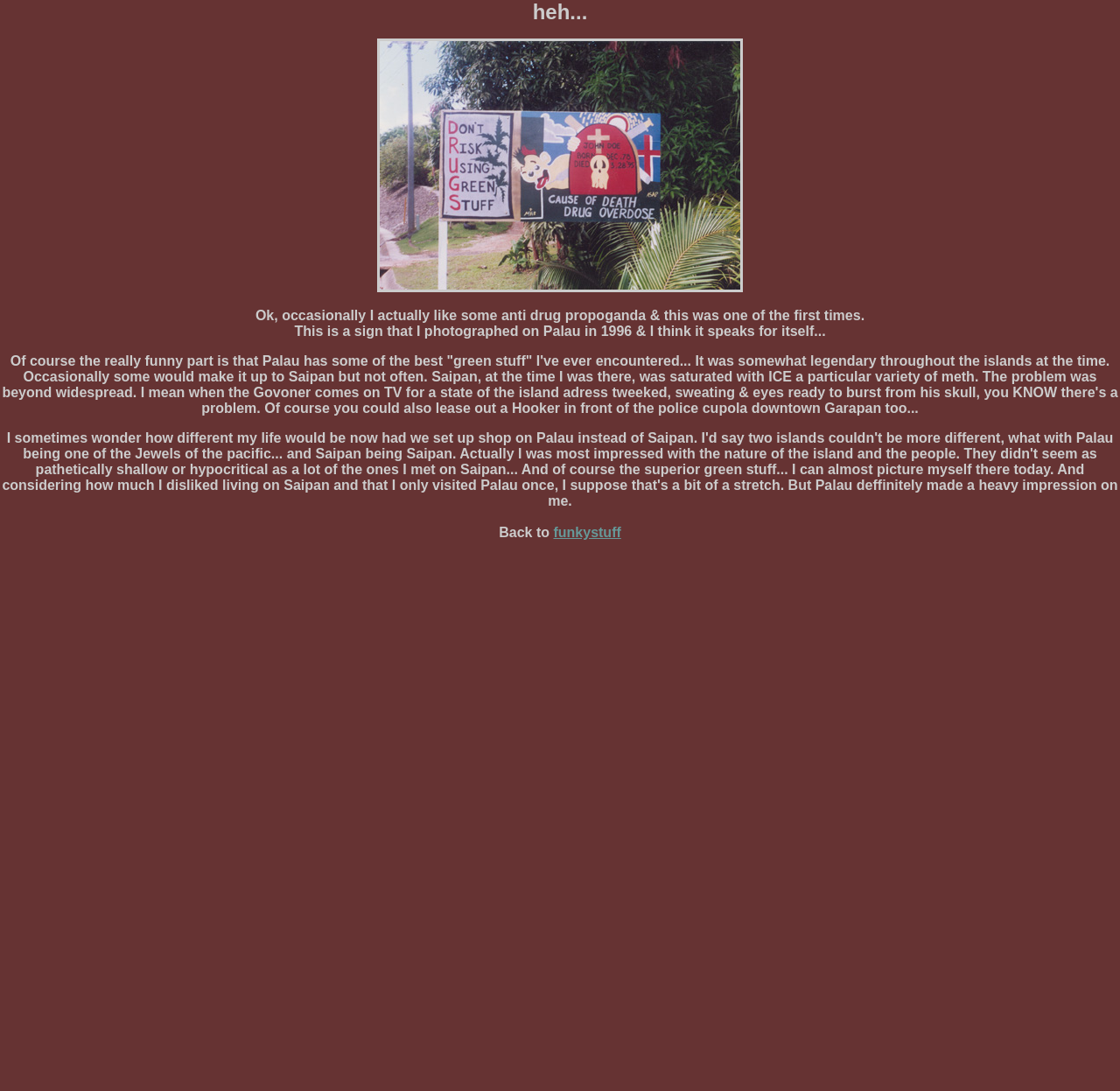With reference to the image, please provide a detailed answer to the following question: What is the link 'funkystuff' for?

The link 'funkystuff' is likely a link to go back to a previous page or section of the website. The text 'Back to' preceding the link suggests that it's a navigation link, rather than a link to a specific piece of content.